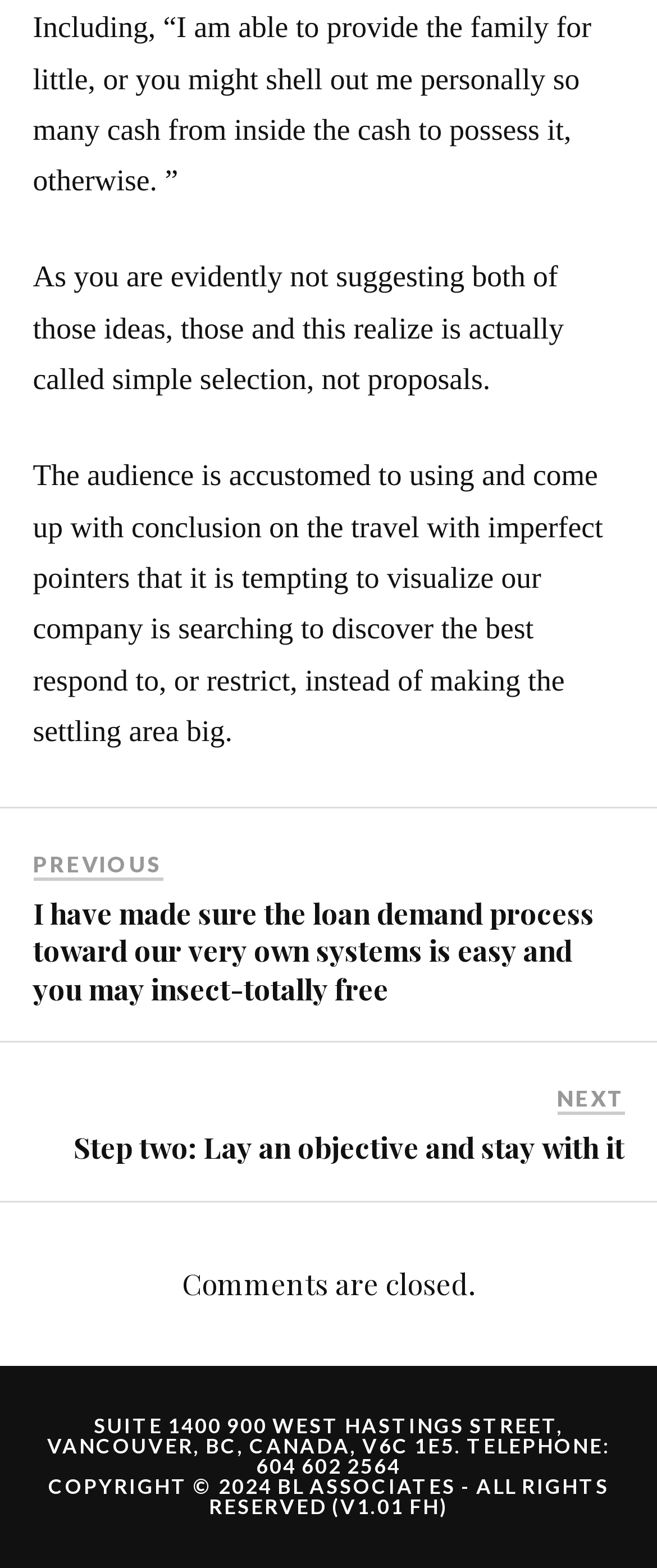What is the address of the company?
Can you offer a detailed and complete answer to this question?

I found the address of the company at the bottom of the webpage, in the footer section, which is 'SUITE 1400 900 WEST HASTINGS STREET, VANCOUVER, BC, CANADA, V6C 1E5. TELEPHONE: 604 602 2564'.